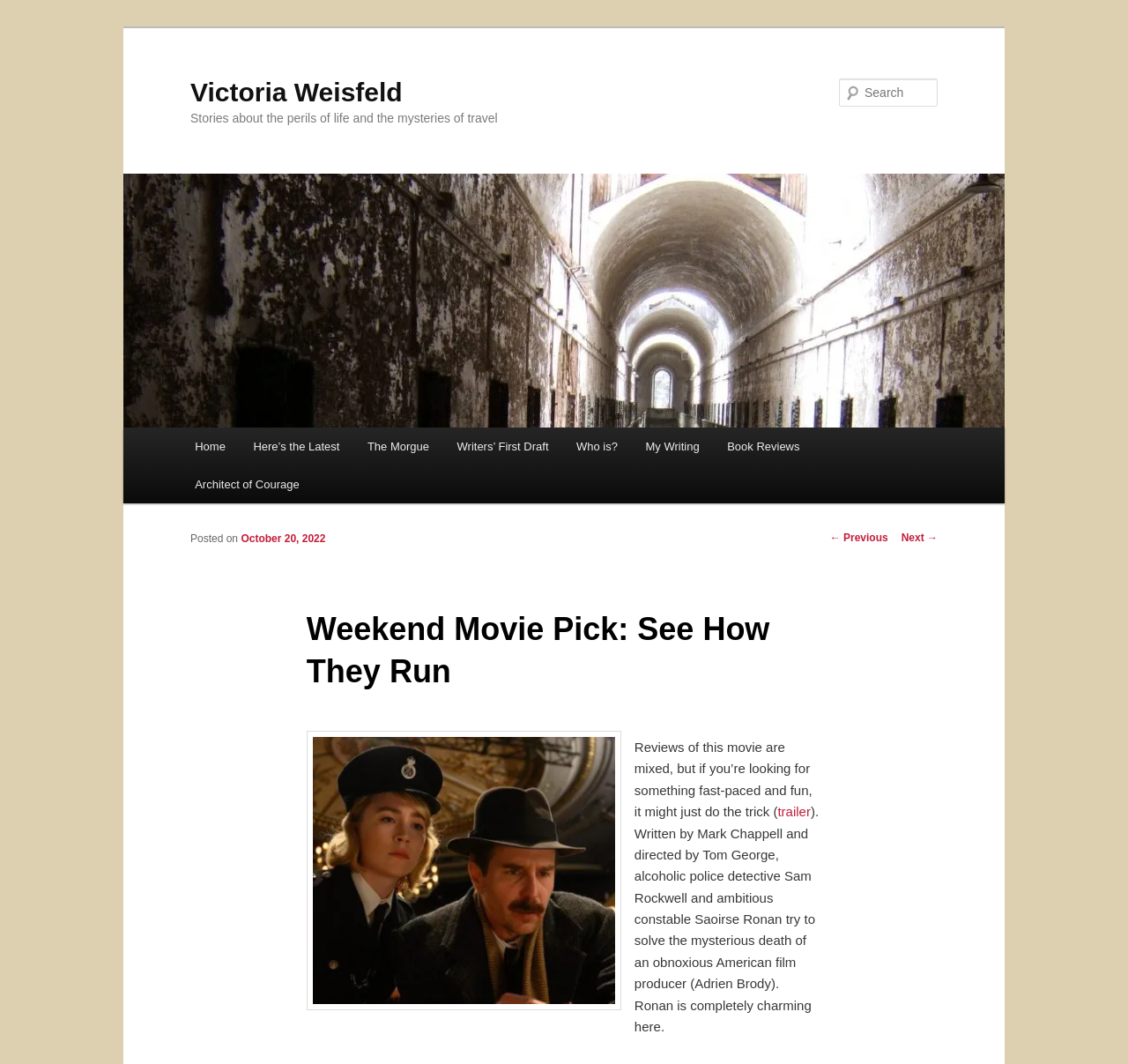Please specify the coordinates of the bounding box for the element that should be clicked to carry out this instruction: "Go to the home page". The coordinates must be four float numbers between 0 and 1, formatted as [left, top, right, bottom].

[0.16, 0.402, 0.212, 0.438]